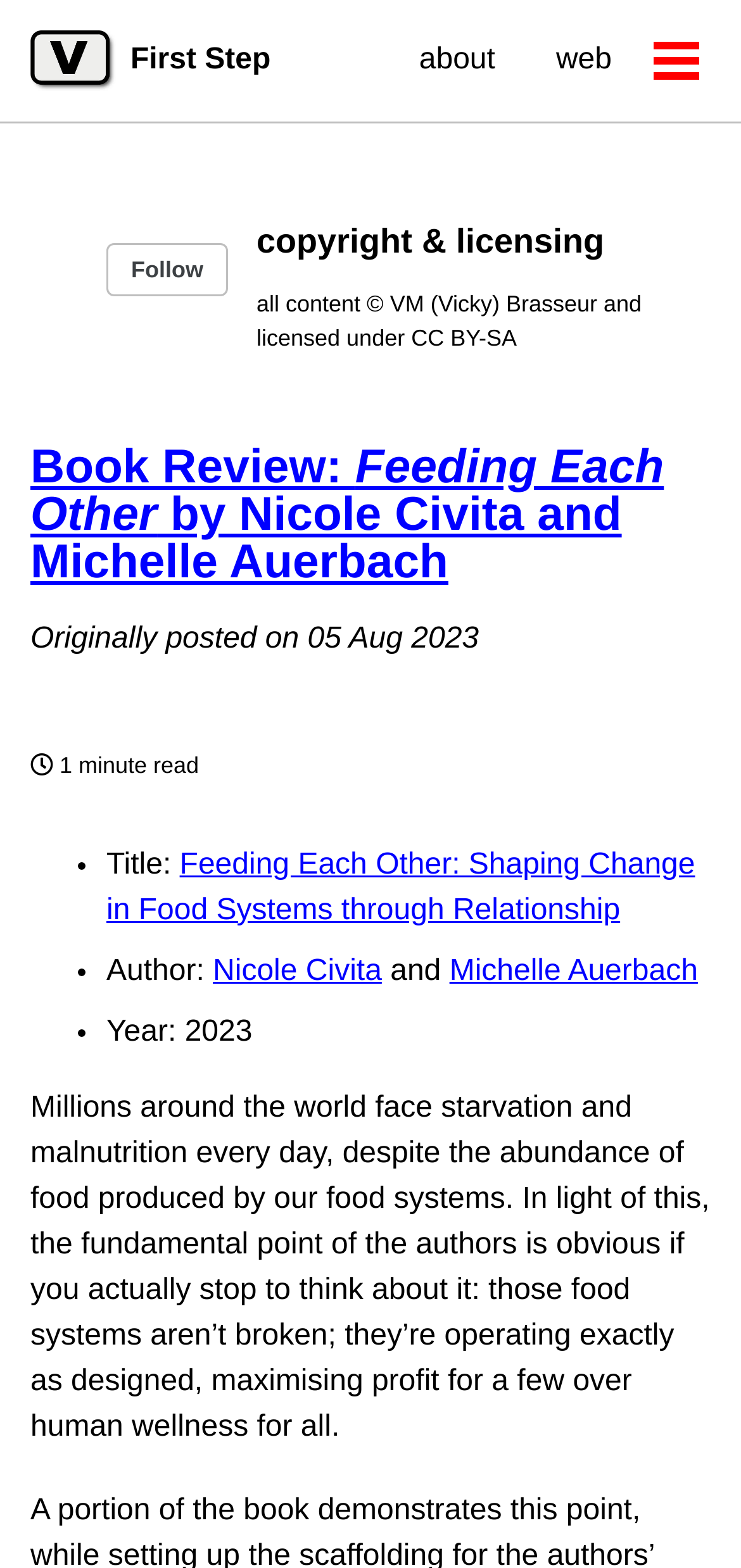Specify the bounding box coordinates of the region I need to click to perform the following instruction: "Toggle the menu". The coordinates must be four float numbers in the range of 0 to 1, i.e., [left, top, right, bottom].

[0.867, 0.019, 0.959, 0.058]